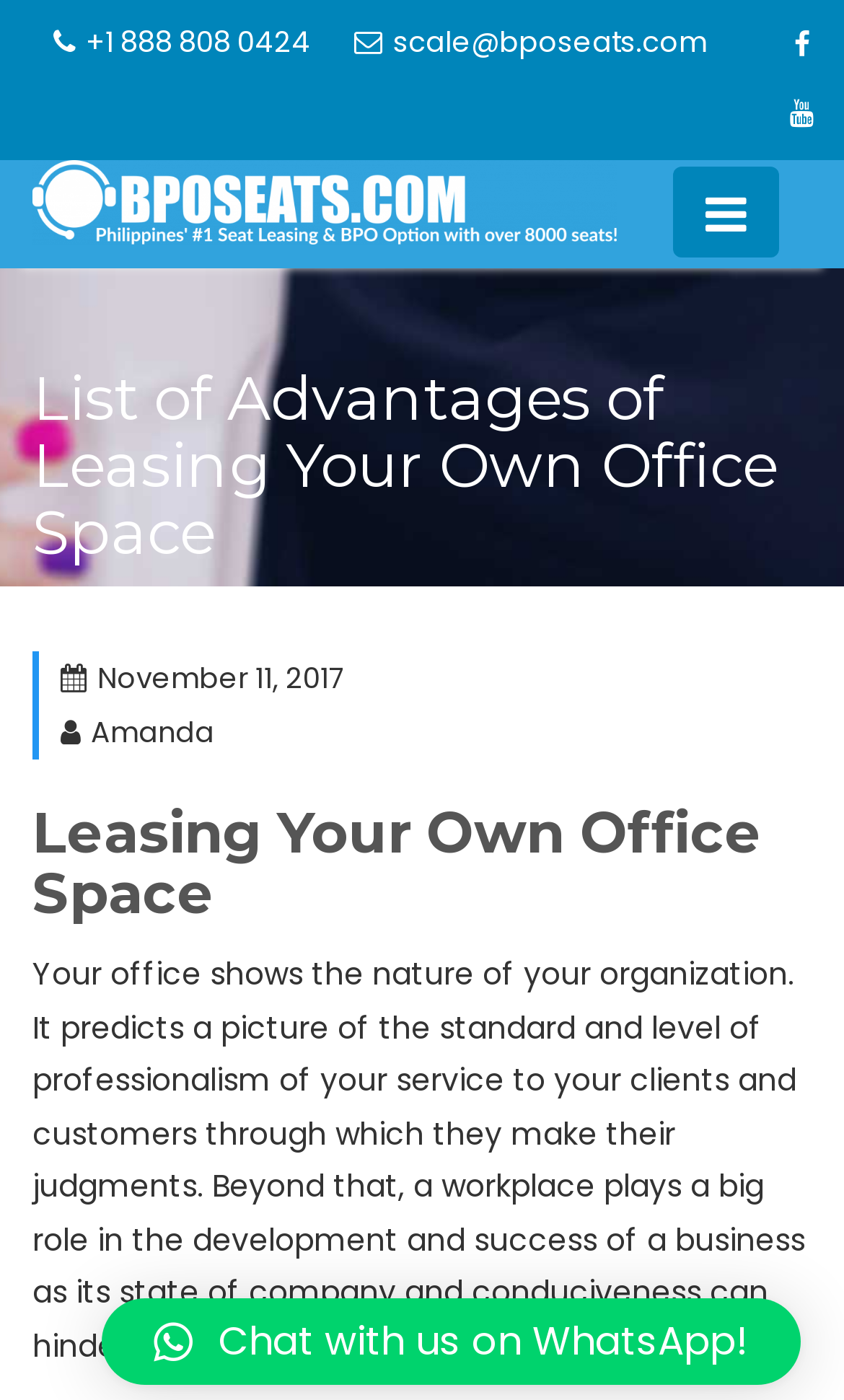Kindly provide the bounding box coordinates of the section you need to click on to fulfill the given instruction: "Send an email".

[0.419, 0.014, 0.837, 0.049]